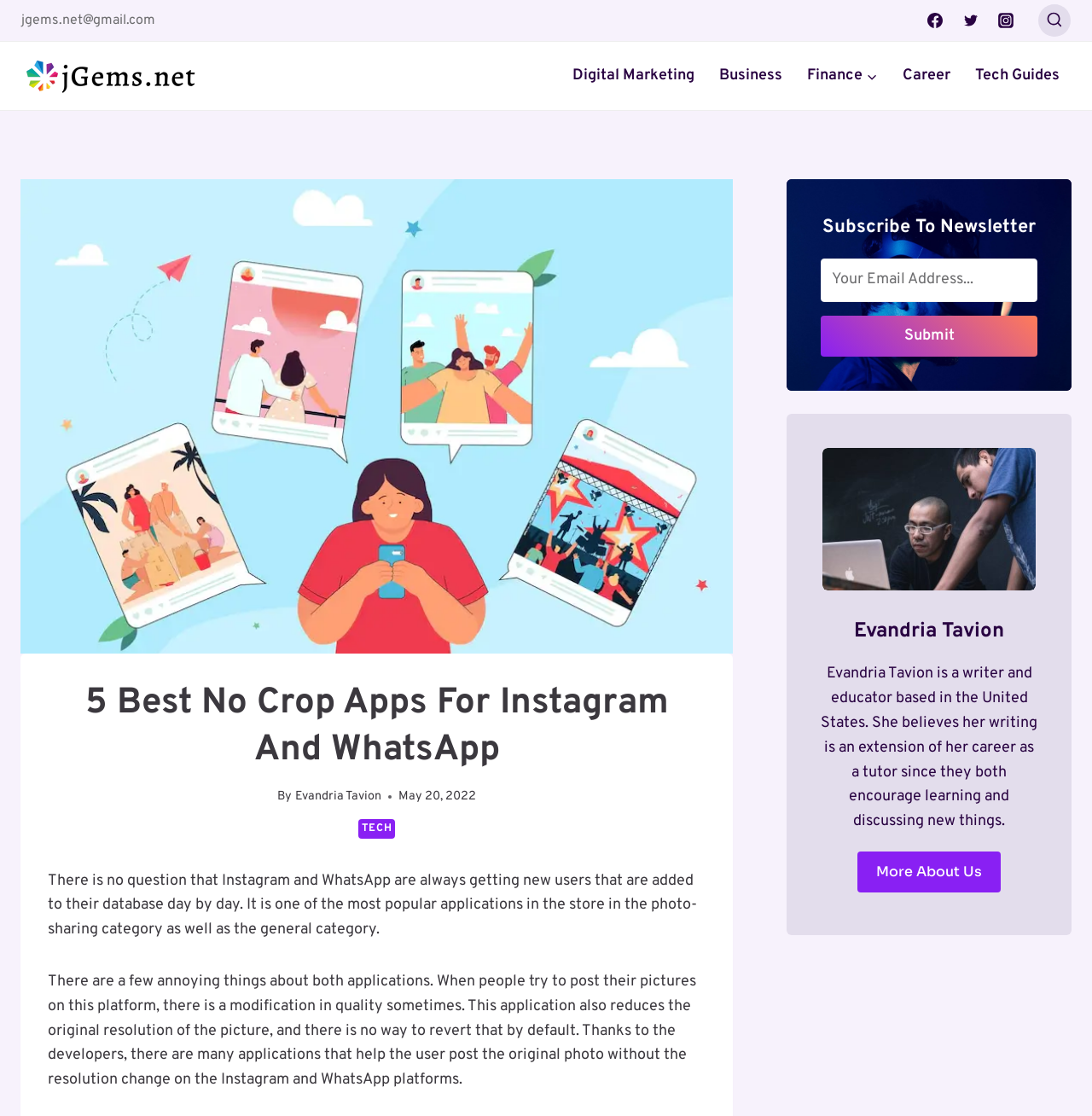With reference to the screenshot, provide a detailed response to the question below:
What is the purpose of the 'Subscribe To Newsletter' section?

I inferred the purpose of the 'Subscribe To Newsletter' section by looking at the heading and the input field that says 'Your Email Address...'.